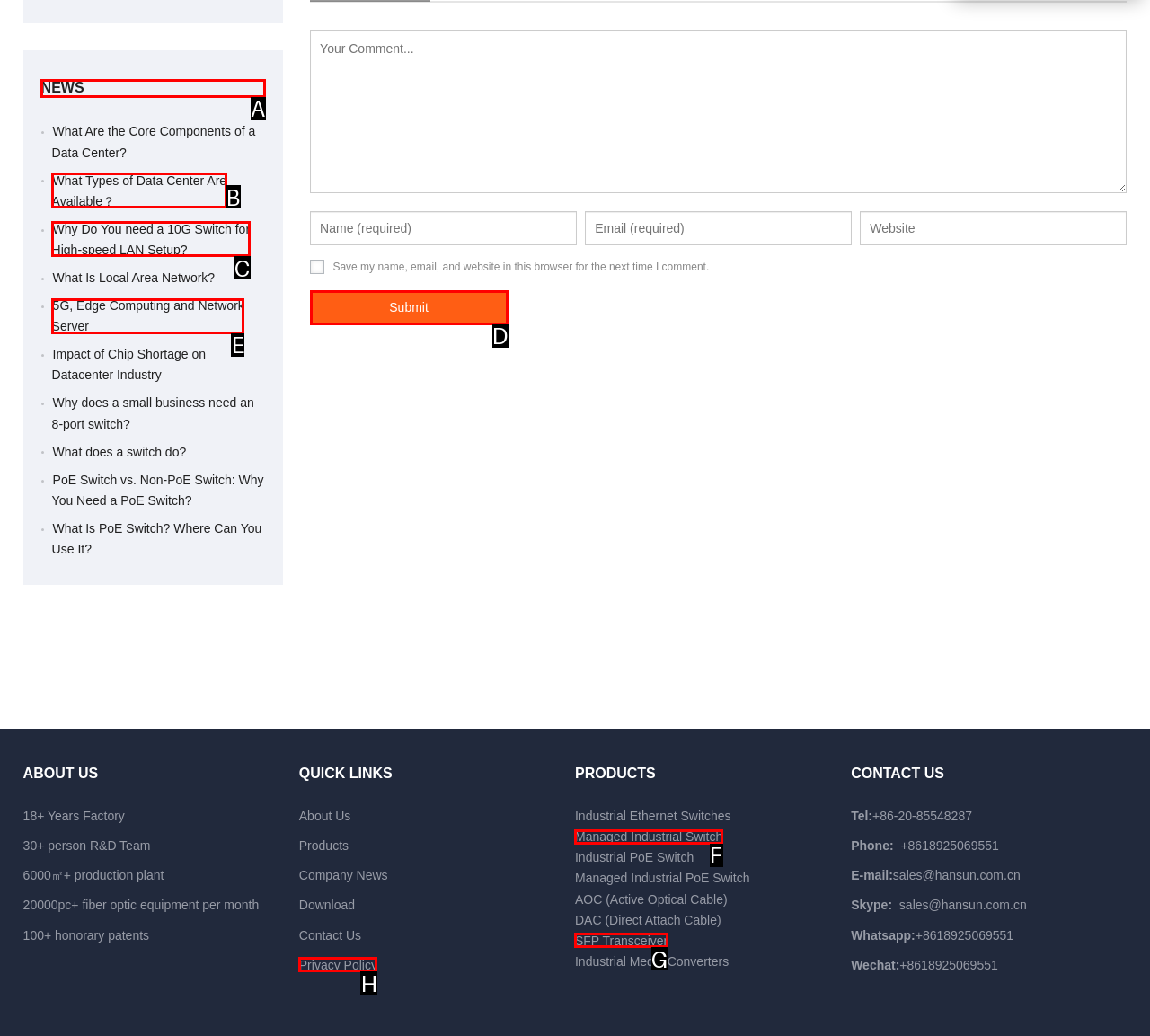Given the description: News, select the HTML element that matches it best. Reply with the letter of the chosen option directly.

A